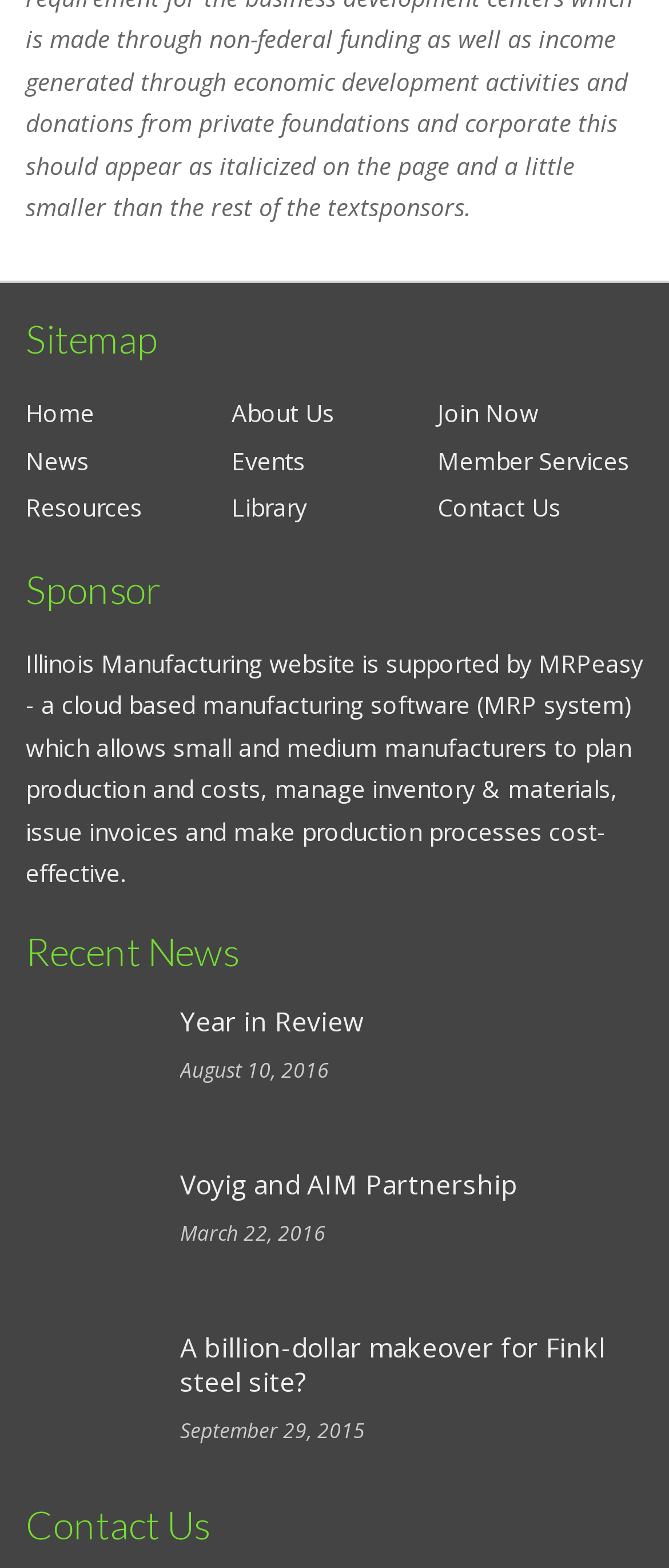Find the UI element described as: "About Us" and predict its bounding box coordinates. Ensure the coordinates are four float numbers between 0 and 1, [left, top, right, bottom].

[0.346, 0.253, 0.5, 0.274]